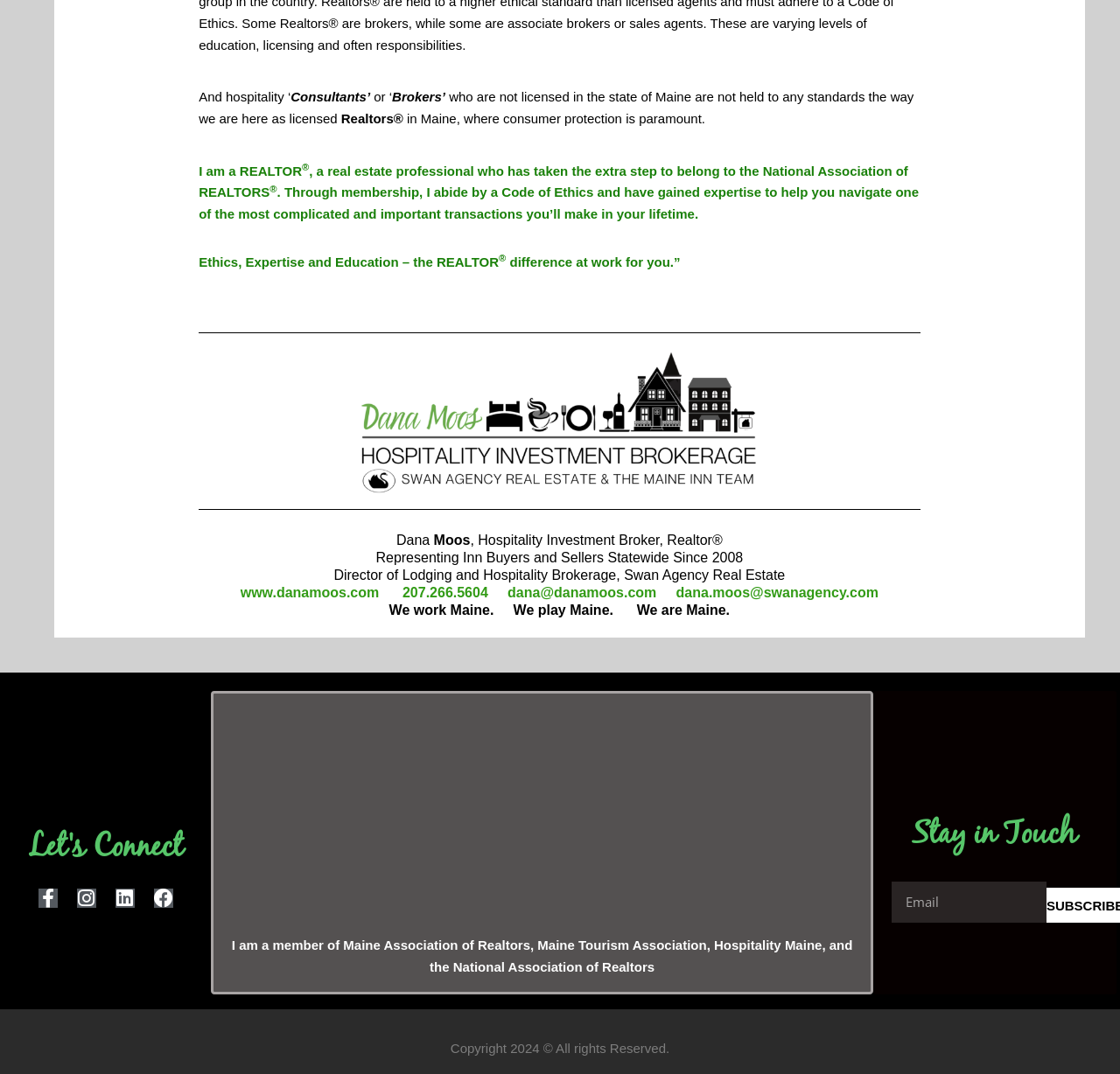What is the email address of Dana Moos?
Look at the image and answer the question with a single word or phrase.

dana@danamoos.com